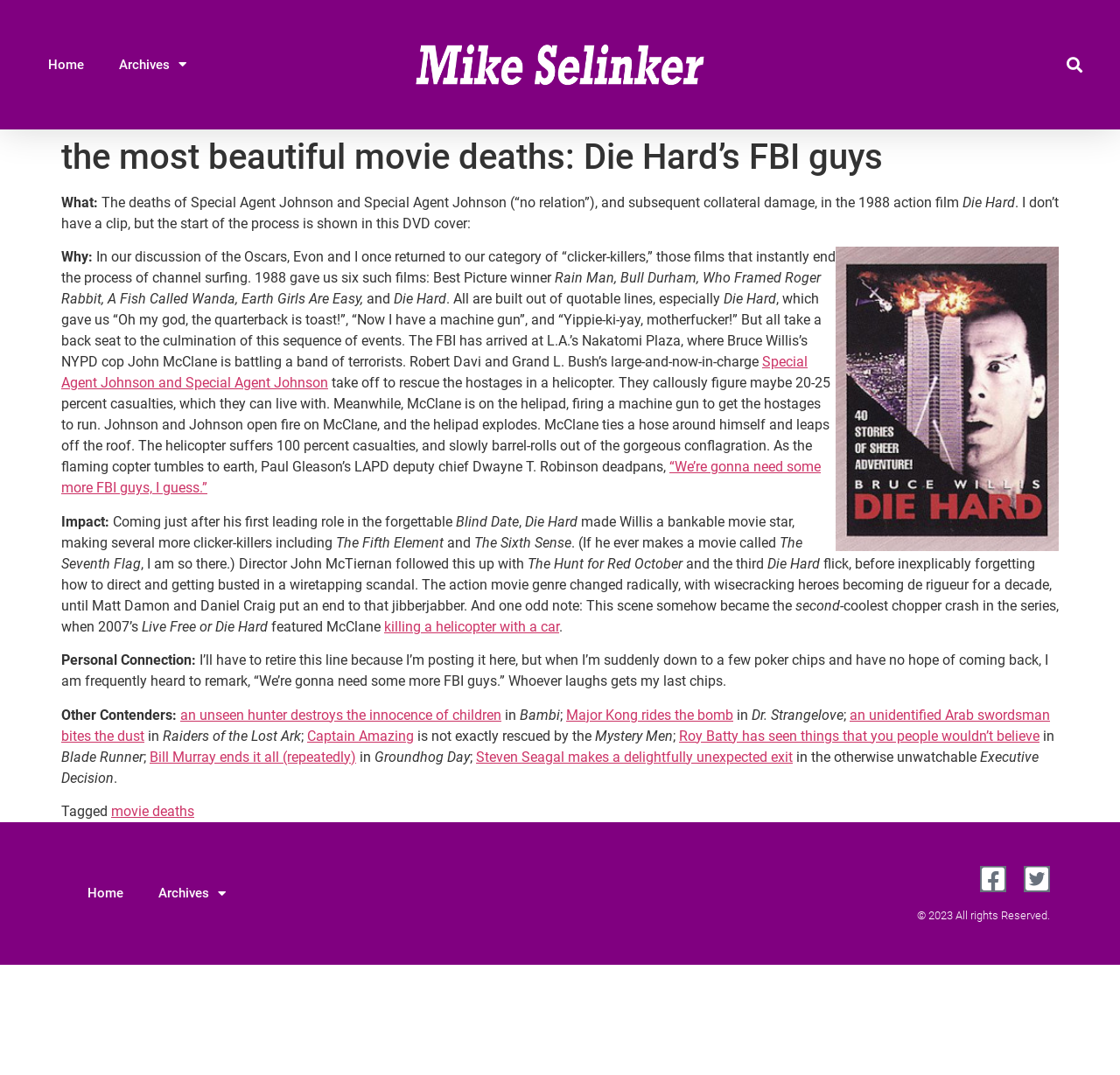Specify the bounding box coordinates of the area to click in order to execute this command: 'click the 'Home' link'. The coordinates should consist of four float numbers ranging from 0 to 1, and should be formatted as [left, top, right, bottom].

[0.027, 0.041, 0.091, 0.079]